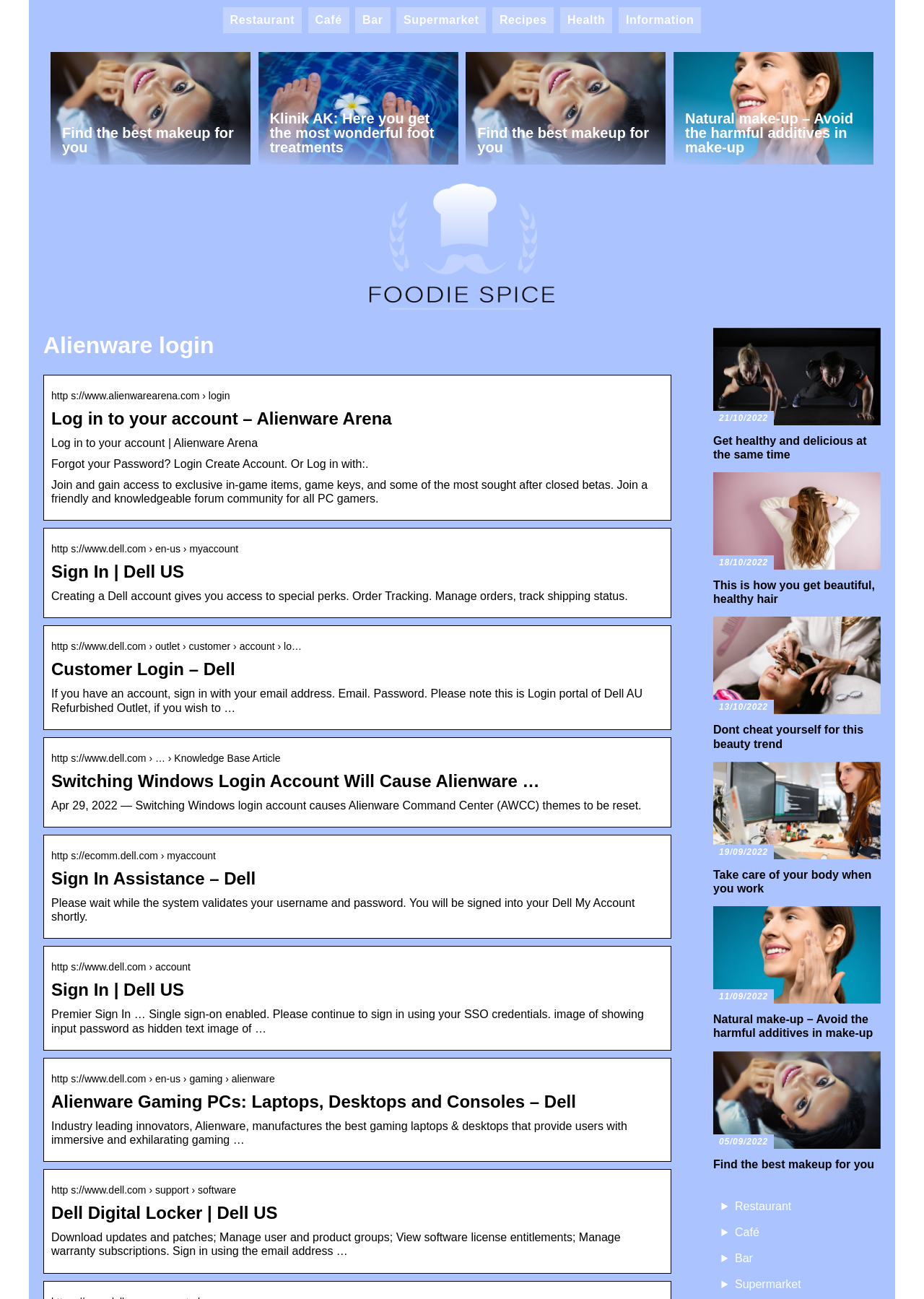What is the theme of the articles listed on the right side of the webpage?
Using the image, give a concise answer in the form of a single word or short phrase.

Health and beauty